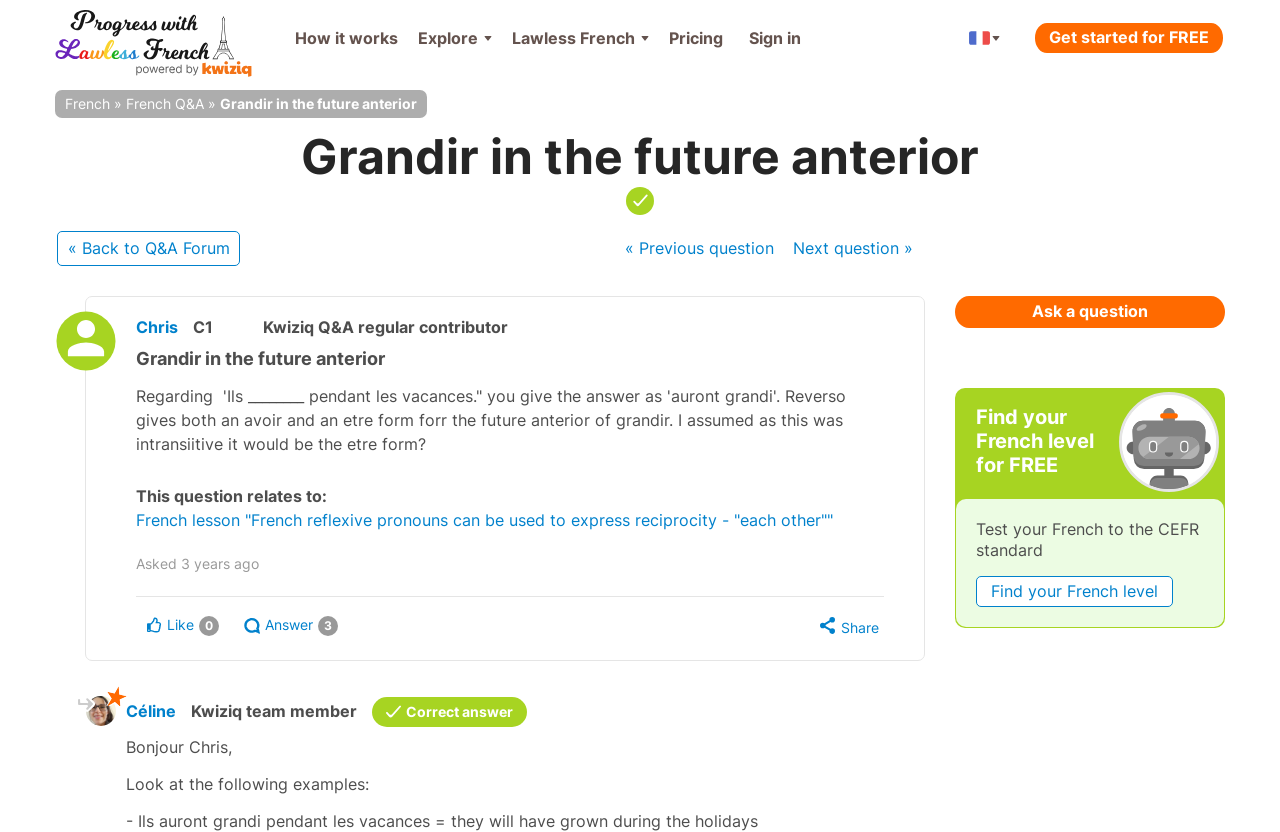What is the meaning of 'Ils auront grandi pendant les vacances'?
Look at the image and respond with a single word or a short phrase.

they will have grown during the holidays